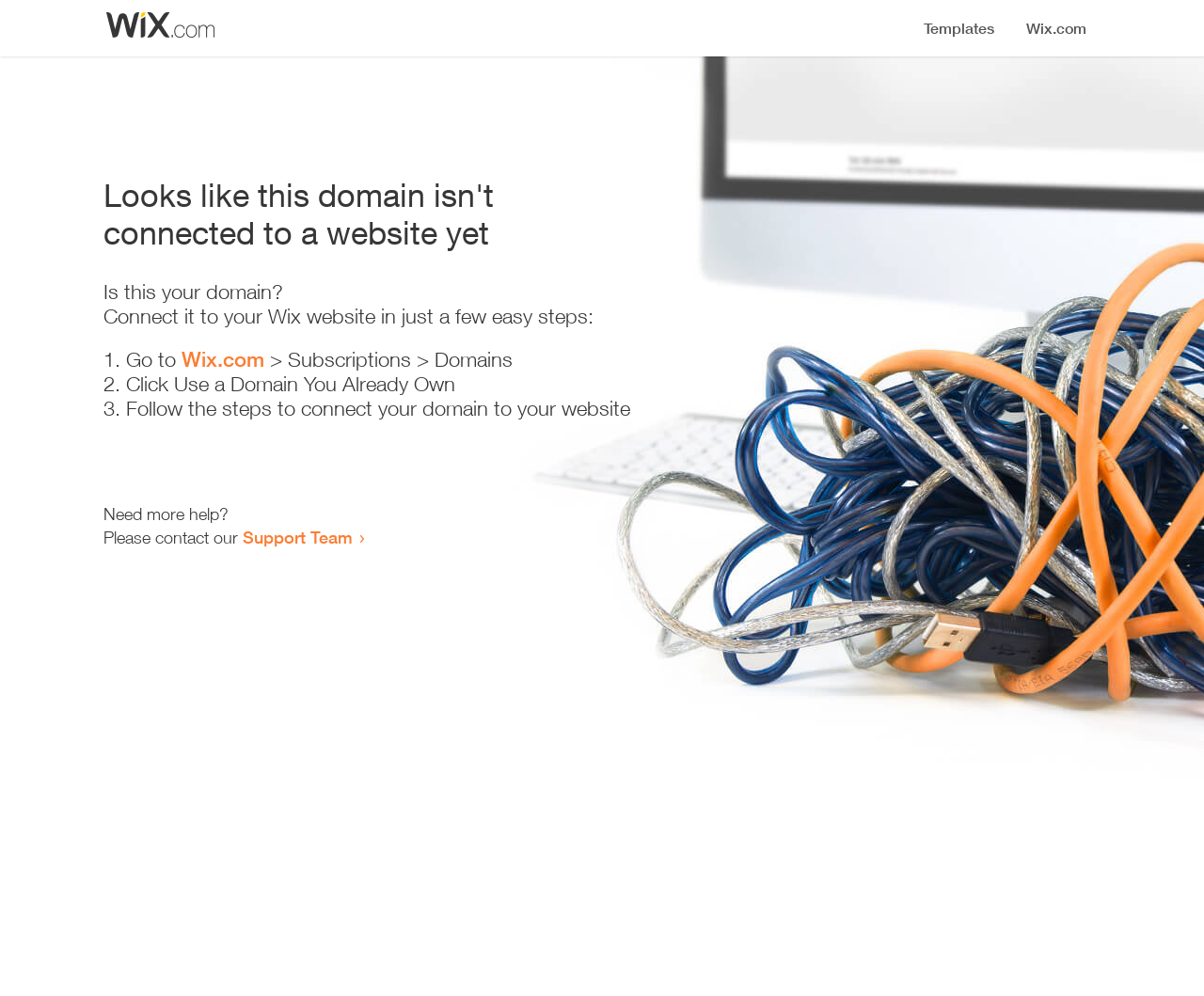Please provide a detailed answer to the question below by examining the image:
What is the purpose of the webpage?

The webpage provides a guide on how to connect a domain to a Wix website, including the necessary steps and instructions.